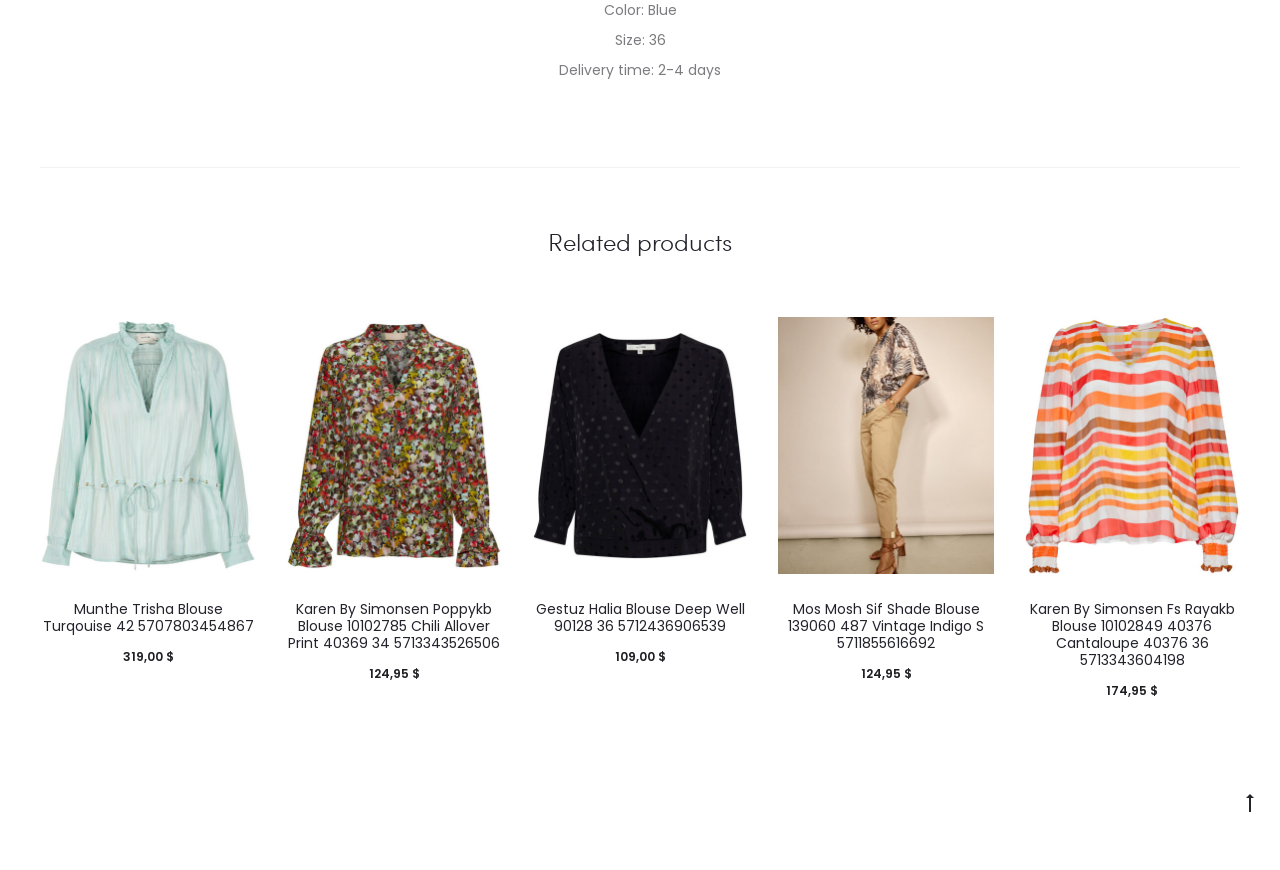Please determine the bounding box coordinates of the element to click on in order to accomplish the following task: "Buy 'Karen By Simonsen Poppykb Blouse 10102785 Chili Allover Print 40369 34 5713343526506'". Ensure the coordinates are four float numbers ranging from 0 to 1, i.e., [left, top, right, bottom].

[0.288, 0.66, 0.327, 0.718]